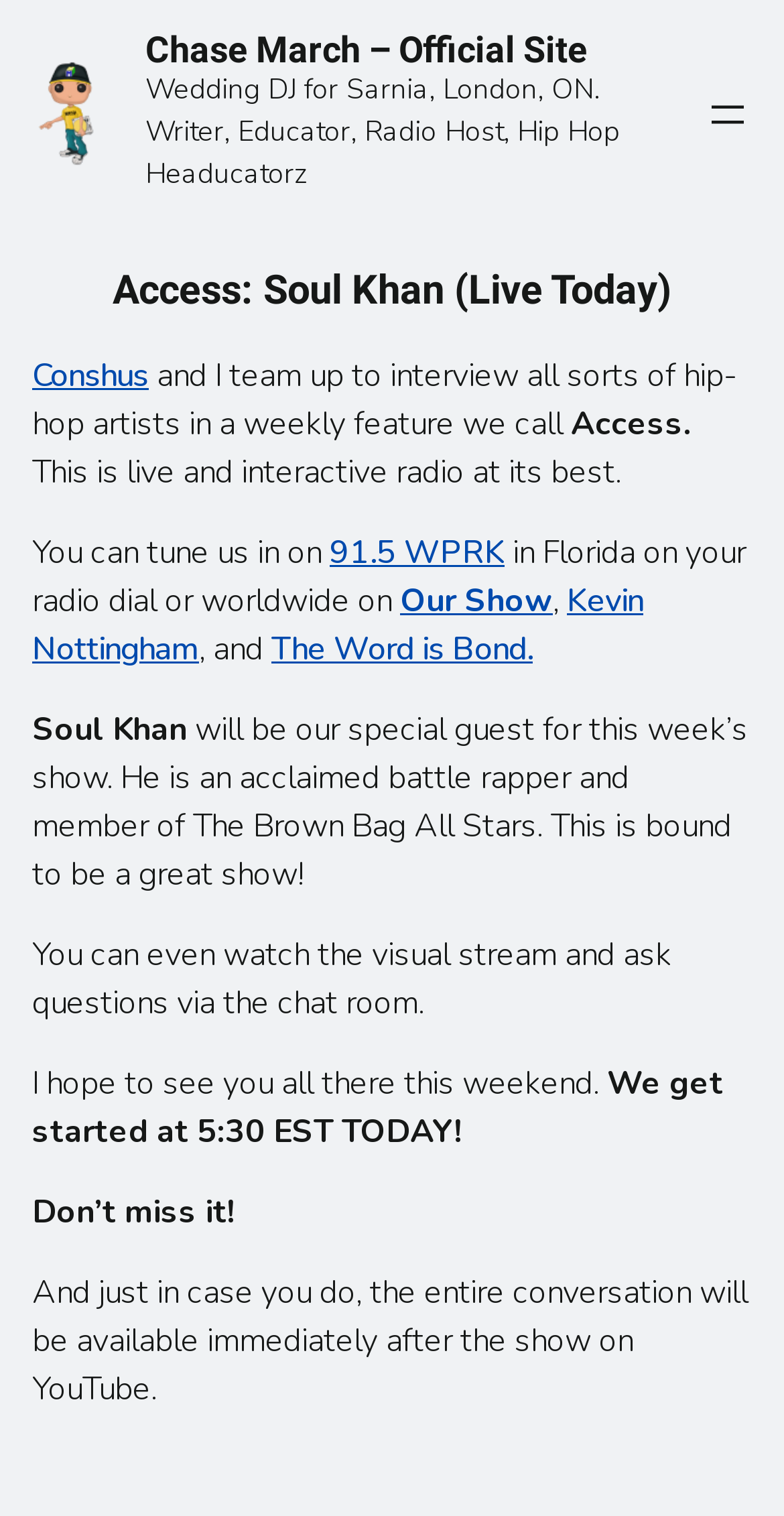Locate the bounding box coordinates of the area to click to fulfill this instruction: "Visit the 'Conshus' page". The bounding box should be presented as four float numbers between 0 and 1, in the order [left, top, right, bottom].

[0.041, 0.233, 0.19, 0.263]